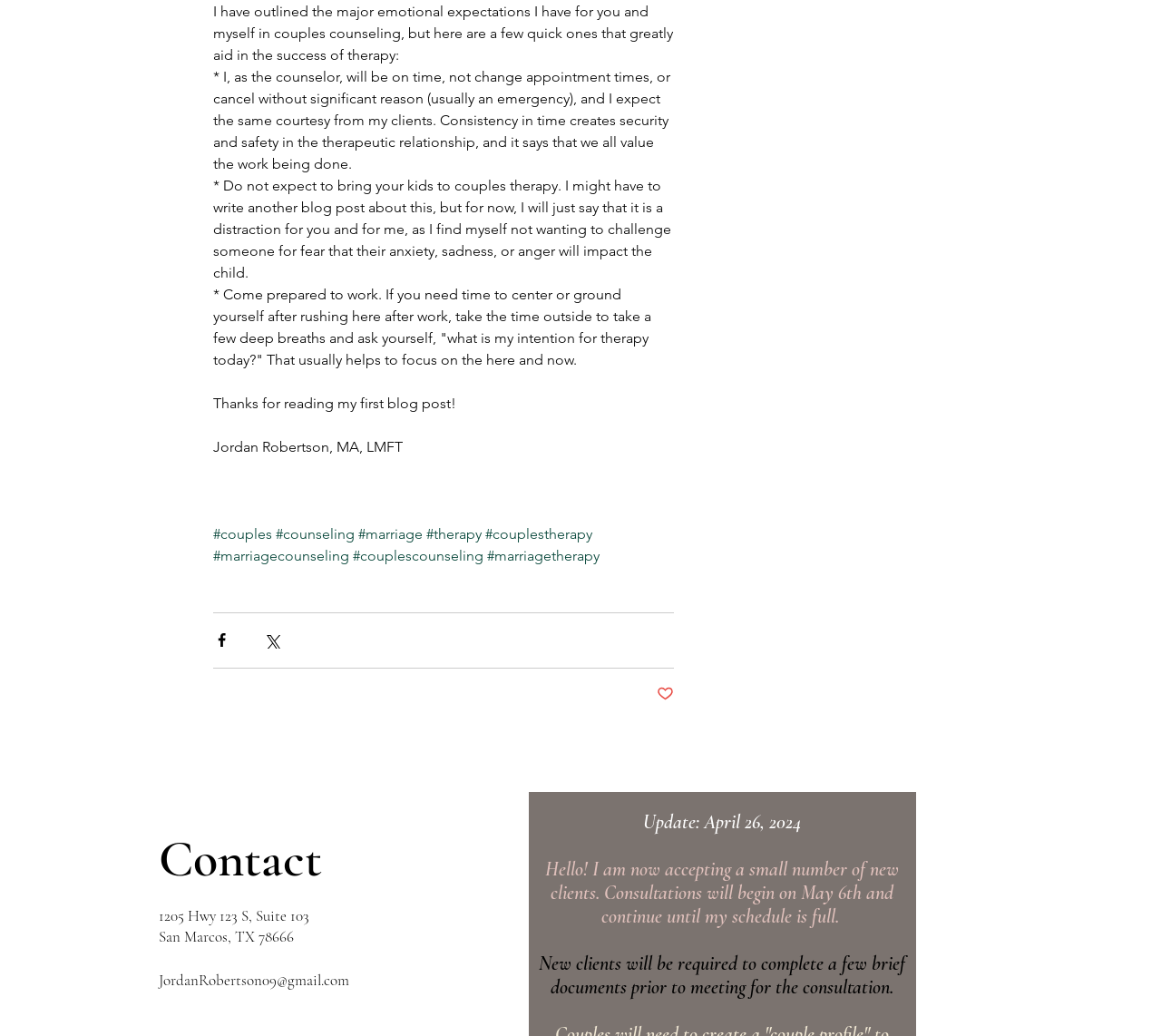Locate the bounding box coordinates of the element that should be clicked to execute the following instruction: "Click the 'Contact' heading".

[0.137, 0.799, 0.375, 0.859]